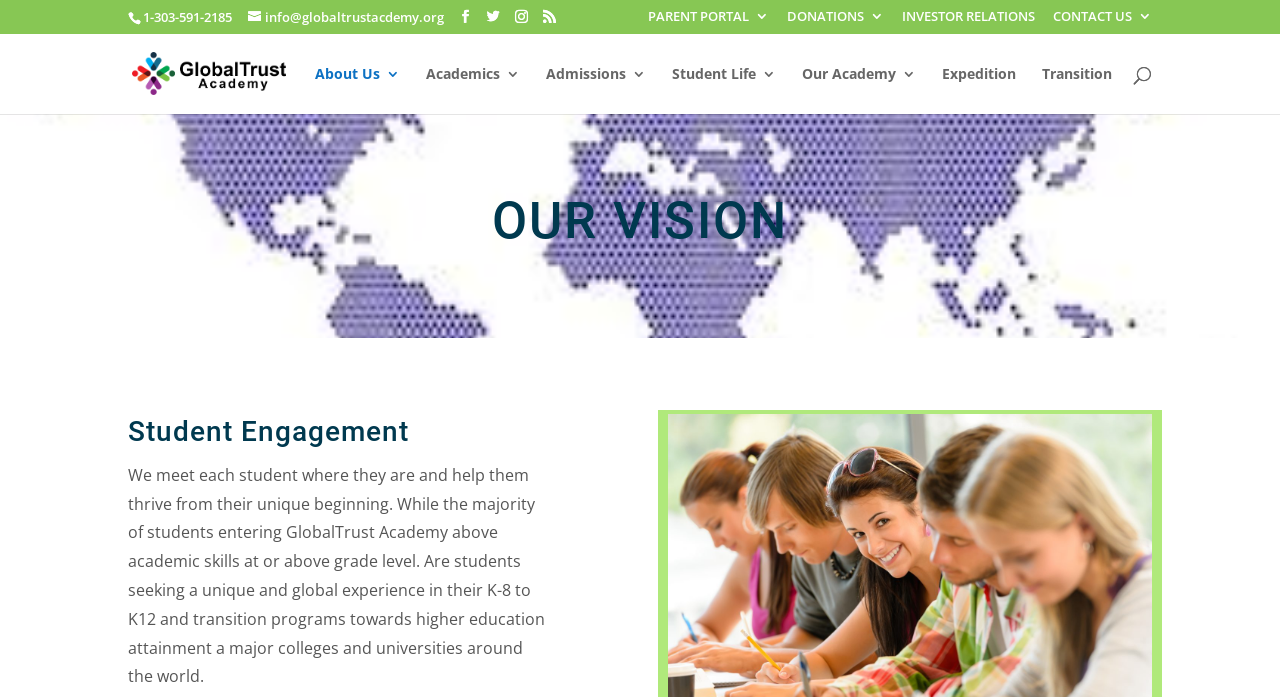Provide the bounding box coordinates of the HTML element described by the text: "PARENT PORTAL". The coordinates should be in the format [left, top, right, bottom] with values between 0 and 1.

[0.506, 0.014, 0.601, 0.047]